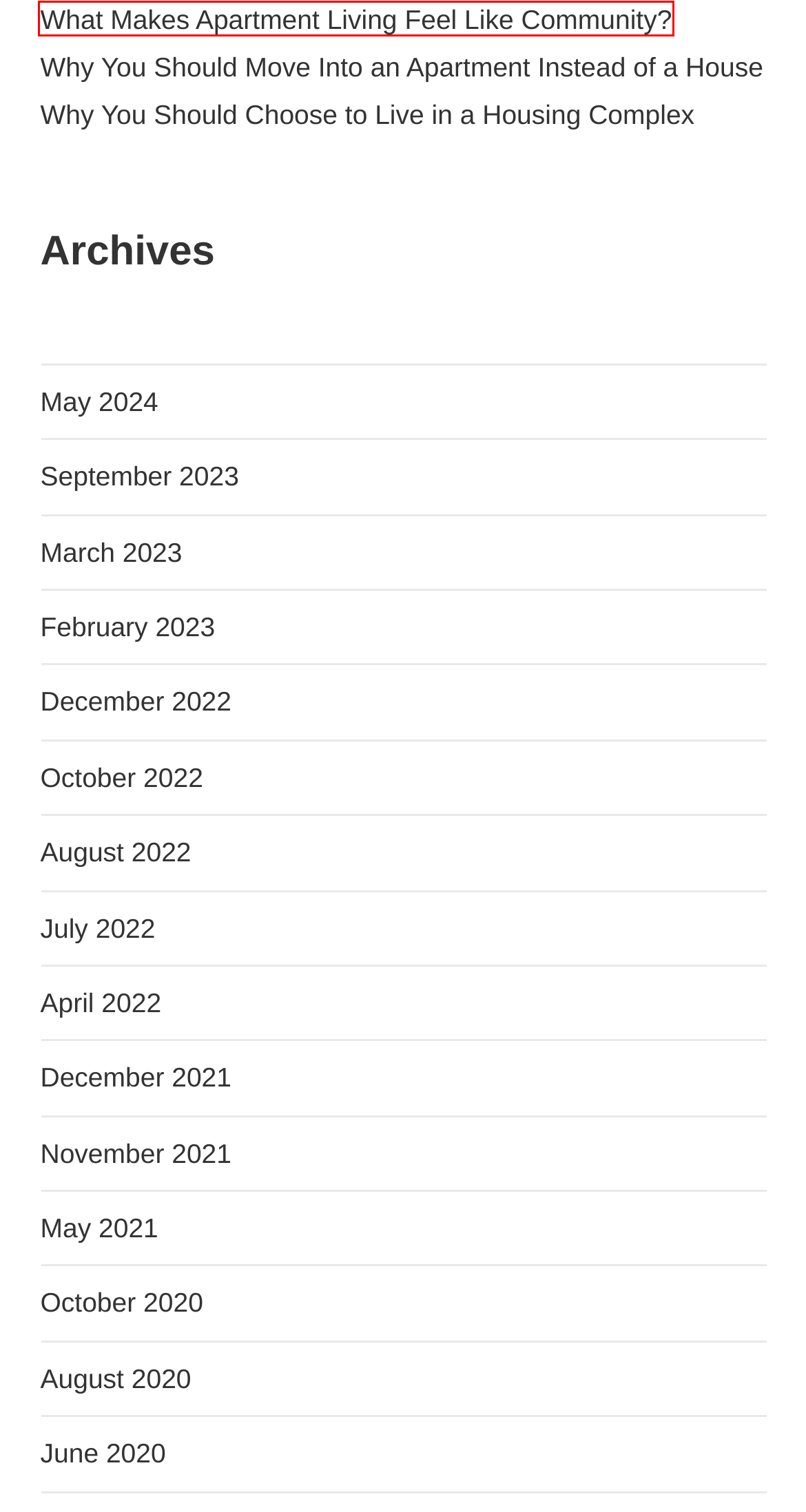Look at the screenshot of a webpage where a red bounding box surrounds a UI element. Your task is to select the best-matching webpage description for the new webpage after you click the element within the bounding box. The available options are:
A. July 2022 - Ebbetts Field Apartments
B. November 2021 - Ebbetts Field Apartments
C. August 2020 - Ebbetts Field Apartments
D. Why You Should Choose to Live in a Housing Complex - Ebbetts Field Apartments
E. What Makes Apartment Living Feel Like Community? - Ebbetts Field Apartments
F. December 2022 - Ebbetts Field Apartments
G. October 2020 - Ebbetts Field Apartments
H. April 2022 - Ebbetts Field Apartments

E